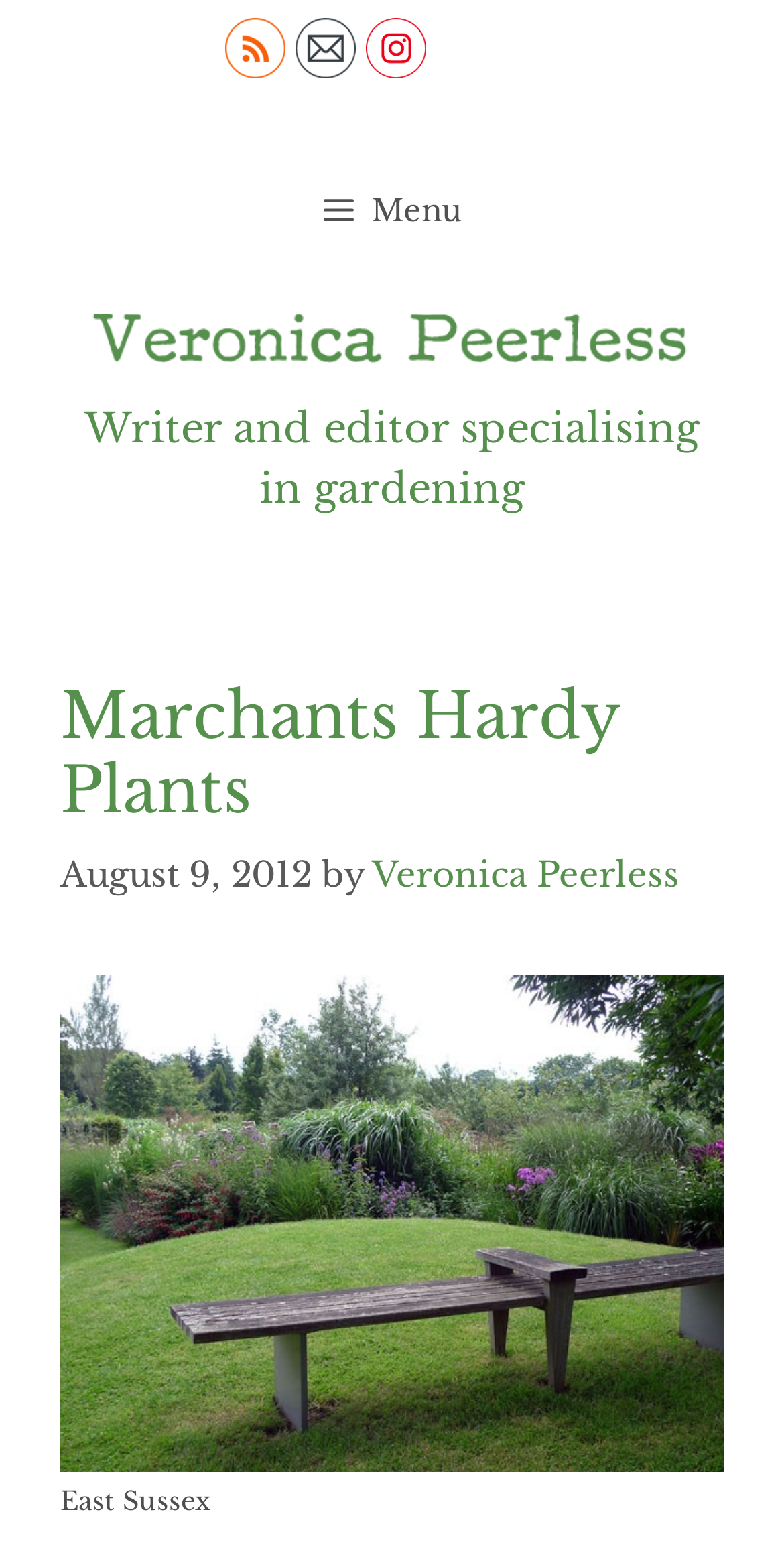Provide the bounding box coordinates in the format (top-left x, top-left y, bottom-right x, bottom-right y). All values are floating point numbers between 0 and 1. Determine the bounding box coordinate of the UI element described as: alt="Instagram" title="Instagram"

[0.468, 0.013, 0.545, 0.056]